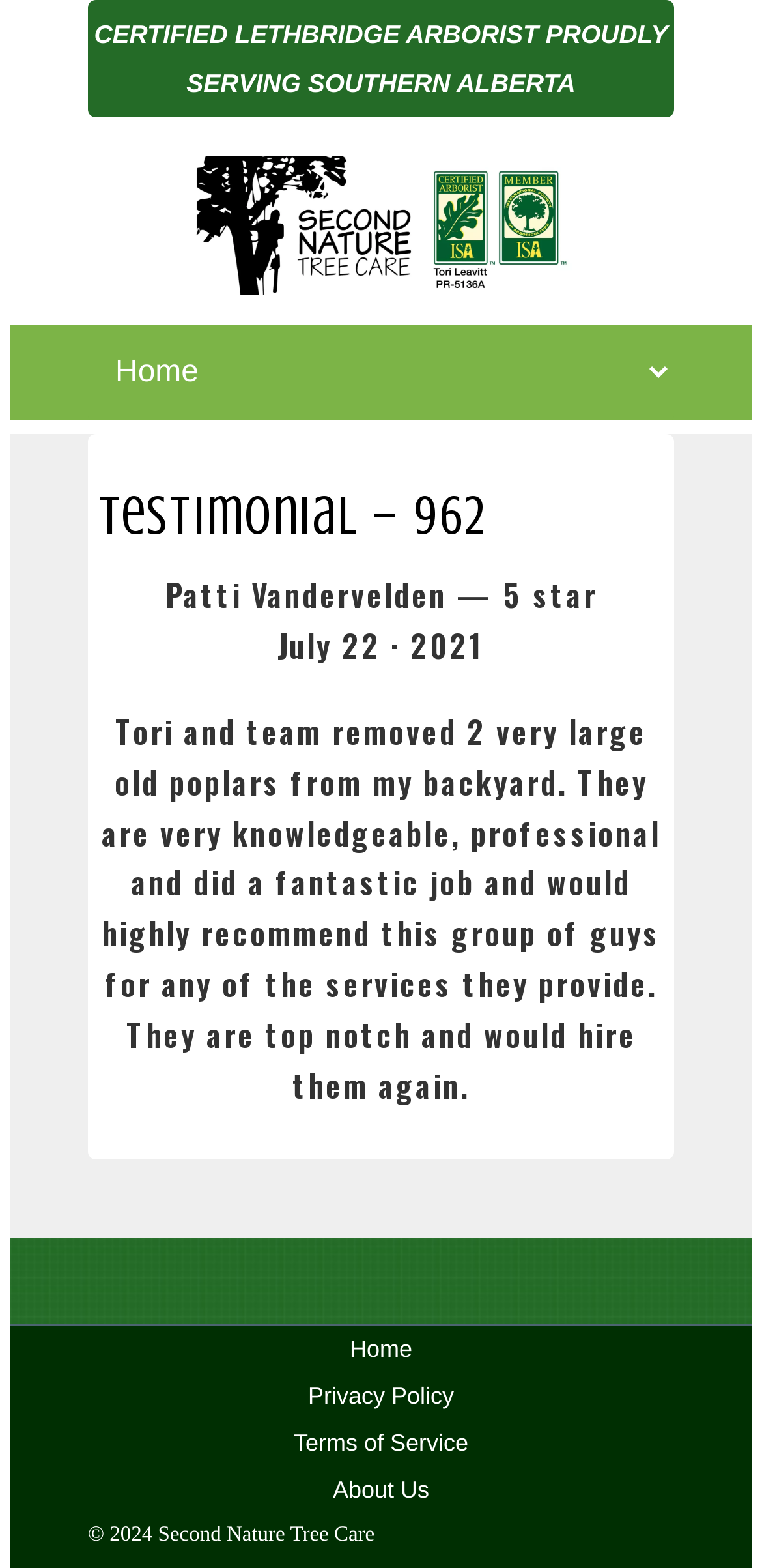Create a detailed summary of all the visual and textual information on the webpage.

The webpage is about Second Nature Tree Care, a certified Lethbridge arborist with over 15 years of experience serving Lethbridge and surrounding areas. The page has a prominent link at the top, "CERTIFIED LETHBRIDGE ARBORIST PROUDLY SERVING SOUTHERN ALBERTA", which takes center stage. Below this link, there is a smaller link to "Second Nature Tree Care".

On the left side of the page, there is a combobox that is not expanded. To the right of the combobox, there is a large article section that takes up most of the page's width. This section contains a header with the title "Testimonial – 962". Below the header, there is a testimonial from Patti Vandervelden, a 5-star review from July 22, 2021, which praises the team's professionalism and recommends their services.

At the bottom of the page, there are four links: "Home", "Privacy Policy", "Terms of Service", and "About Us", aligned horizontally and taking up a small portion of the page's width. Below these links, there are two lines of text: "© 2024" and "Second Nature Tree Care", which appear to be the copyright information and the company's name, respectively.